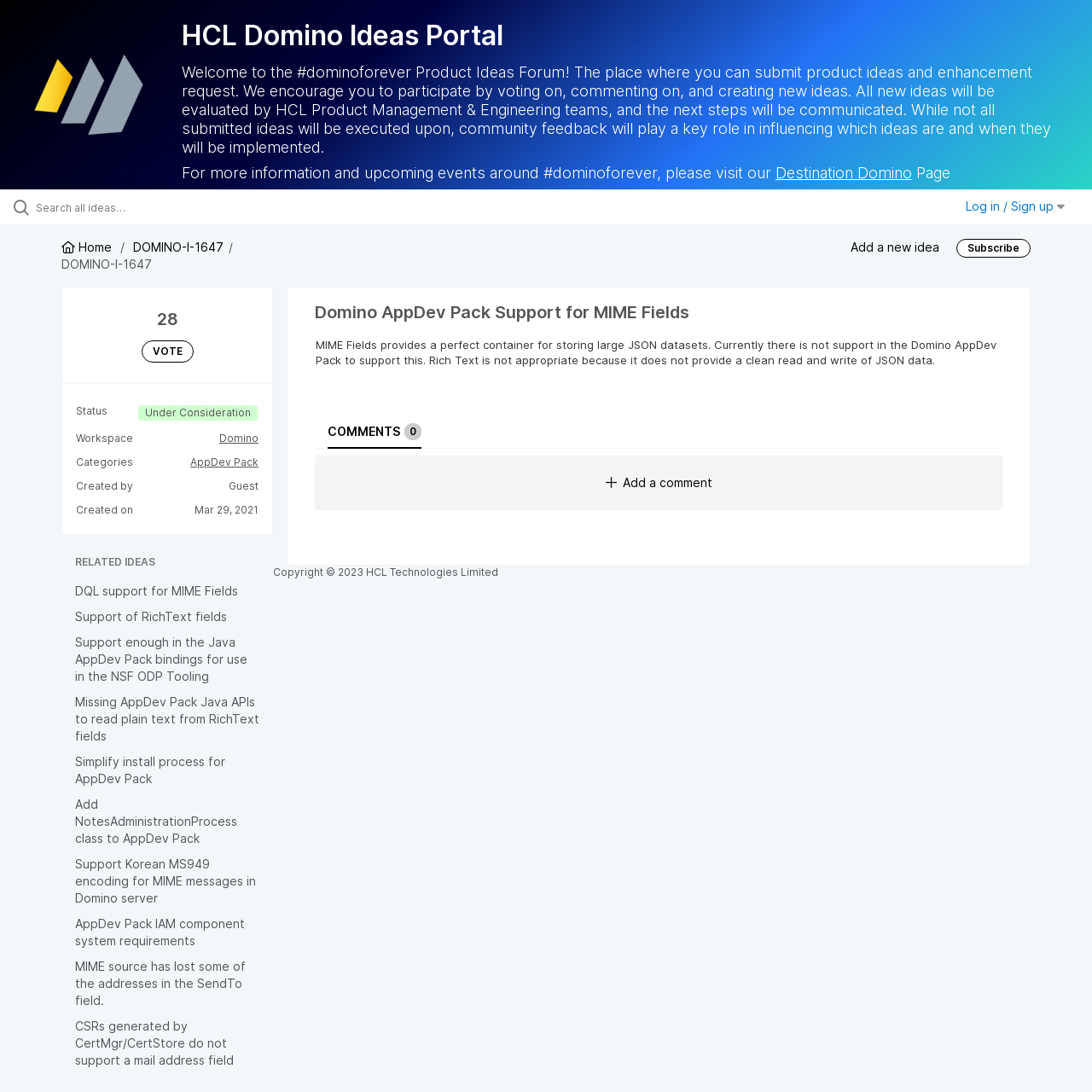Specify the bounding box coordinates of the area to click in order to follow the given instruction: "Vote for this idea."

[0.07, 0.312, 0.237, 0.332]